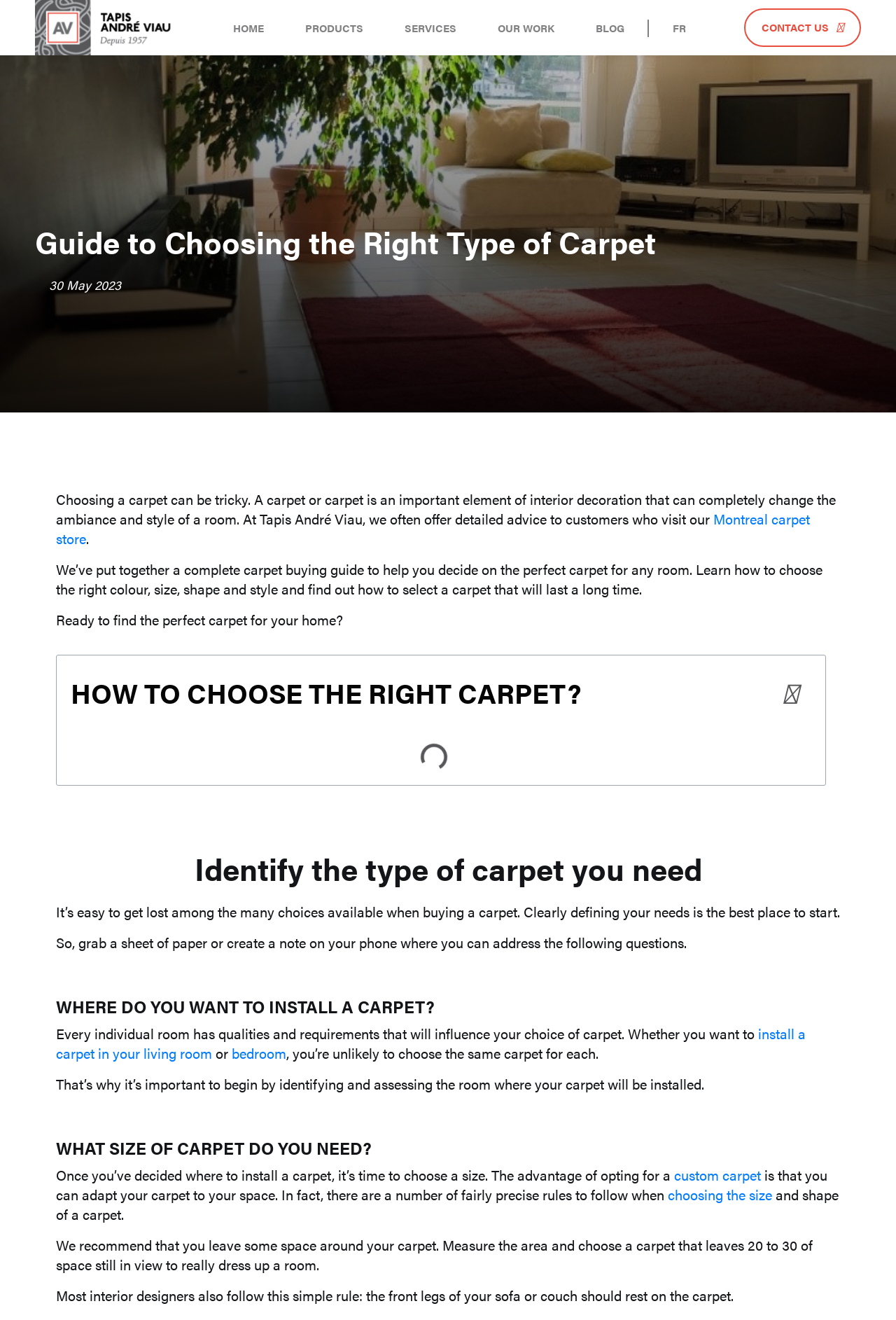Find and indicate the bounding box coordinates of the region you should select to follow the given instruction: "Click on the 'HOME' link".

[0.26, 0.008, 0.294, 0.034]